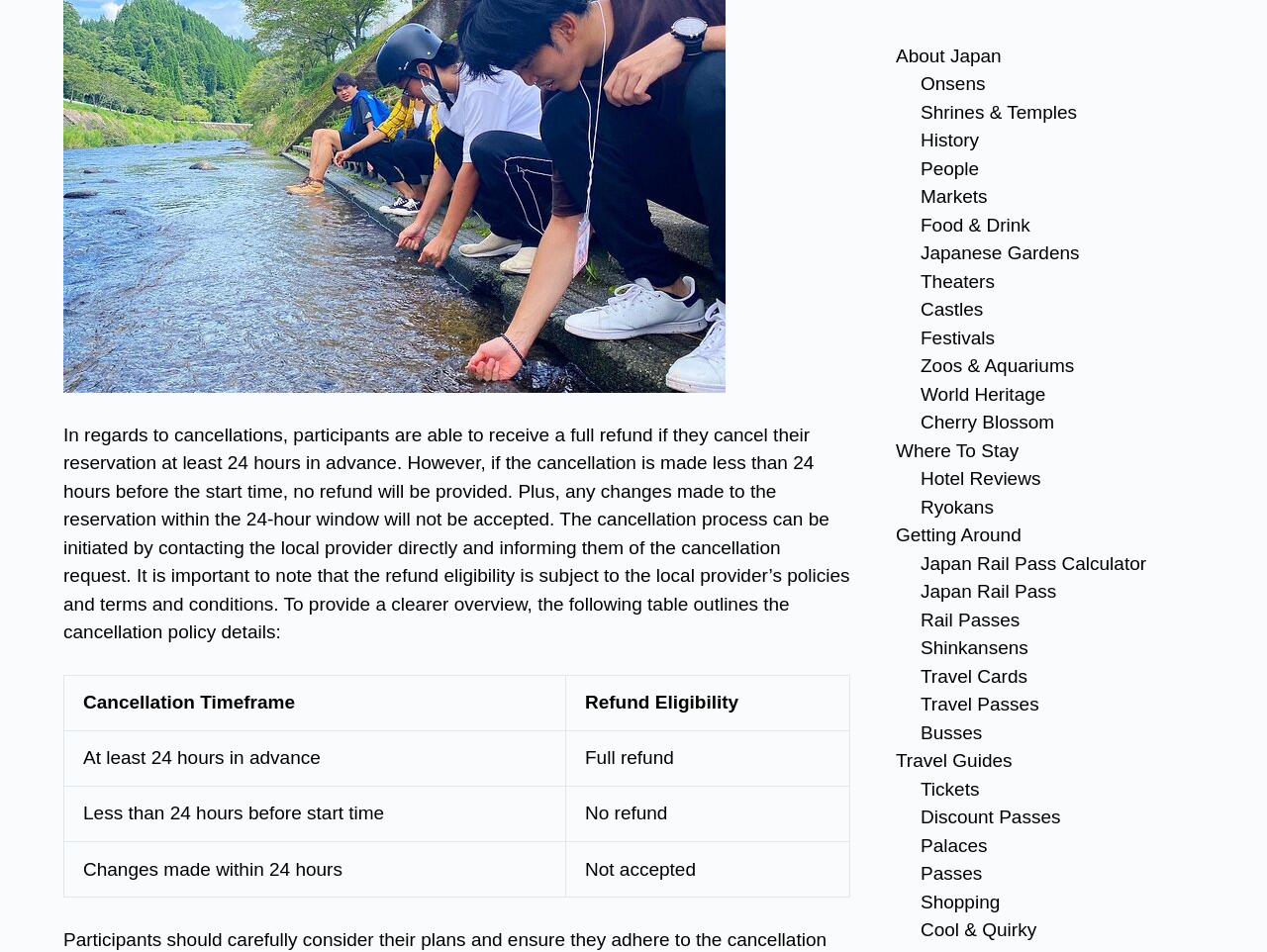Using the format (top-left x, top-left y, bottom-right x, bottom-right y), provide the bounding box coordinates for the described UI element. All values should be floating point numbers between 0 and 1: Japan Rail Pass Calculator

[0.727, 0.581, 0.905, 0.603]